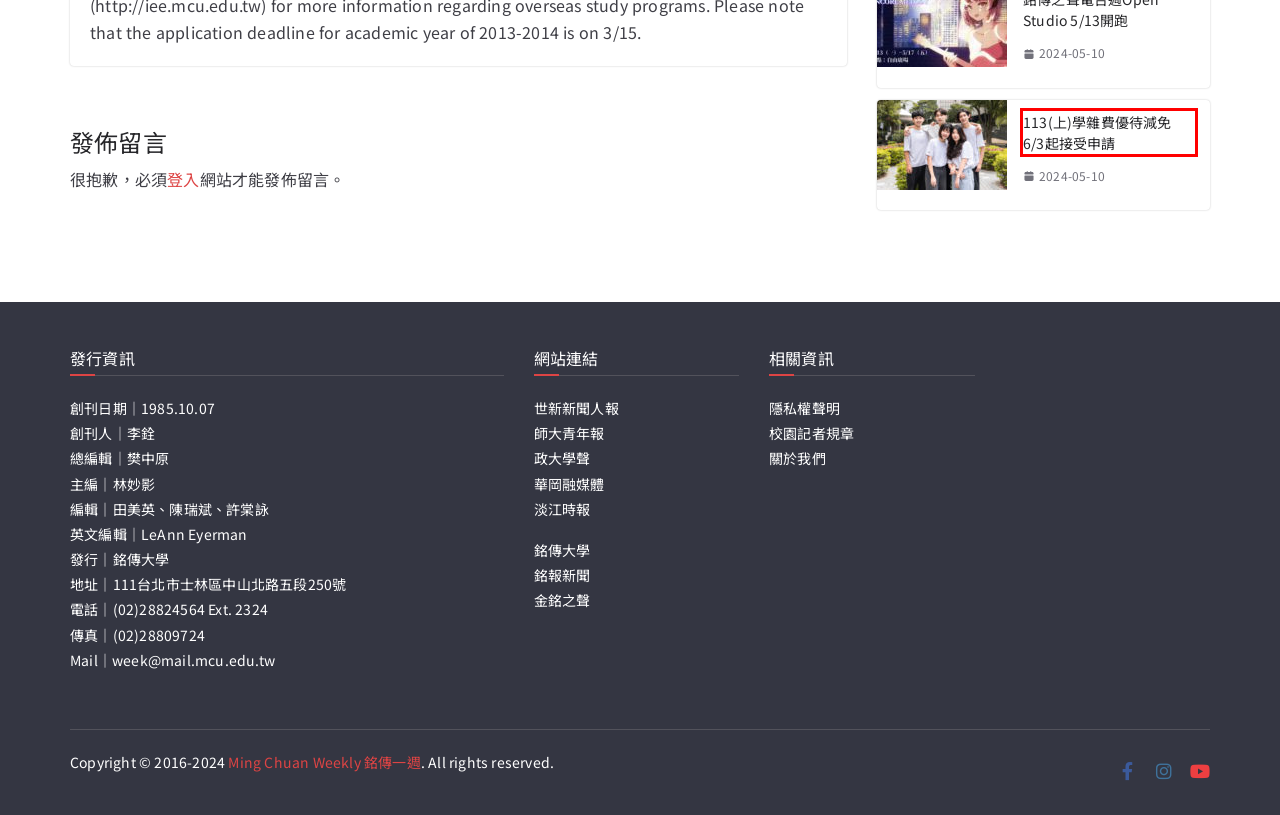Consider the screenshot of a webpage with a red bounding box around an element. Select the webpage description that best corresponds to the new page after clicking the element inside the red bounding box. Here are the candidates:
A. 銘傳大學 | 亞洲第一所美國認證大學
B. 華岡融媒體
C. ntnuyouth.org
D. 113(上)學雜費優待減免 6/3起接受申請 – Ming Chuan Weekly 銘傳一週
E. 隱私權聲明 – Ming Chuan Weekly 銘傳一週
F. 《銘傳一週》校園記者規章 – Ming Chuan Weekly 銘傳一週
G. 登入 ‹ Ming Chuan Weekly 銘傳一週 — WordPress
H. 關於我們 – Ming Chuan Weekly 銘傳一週

D